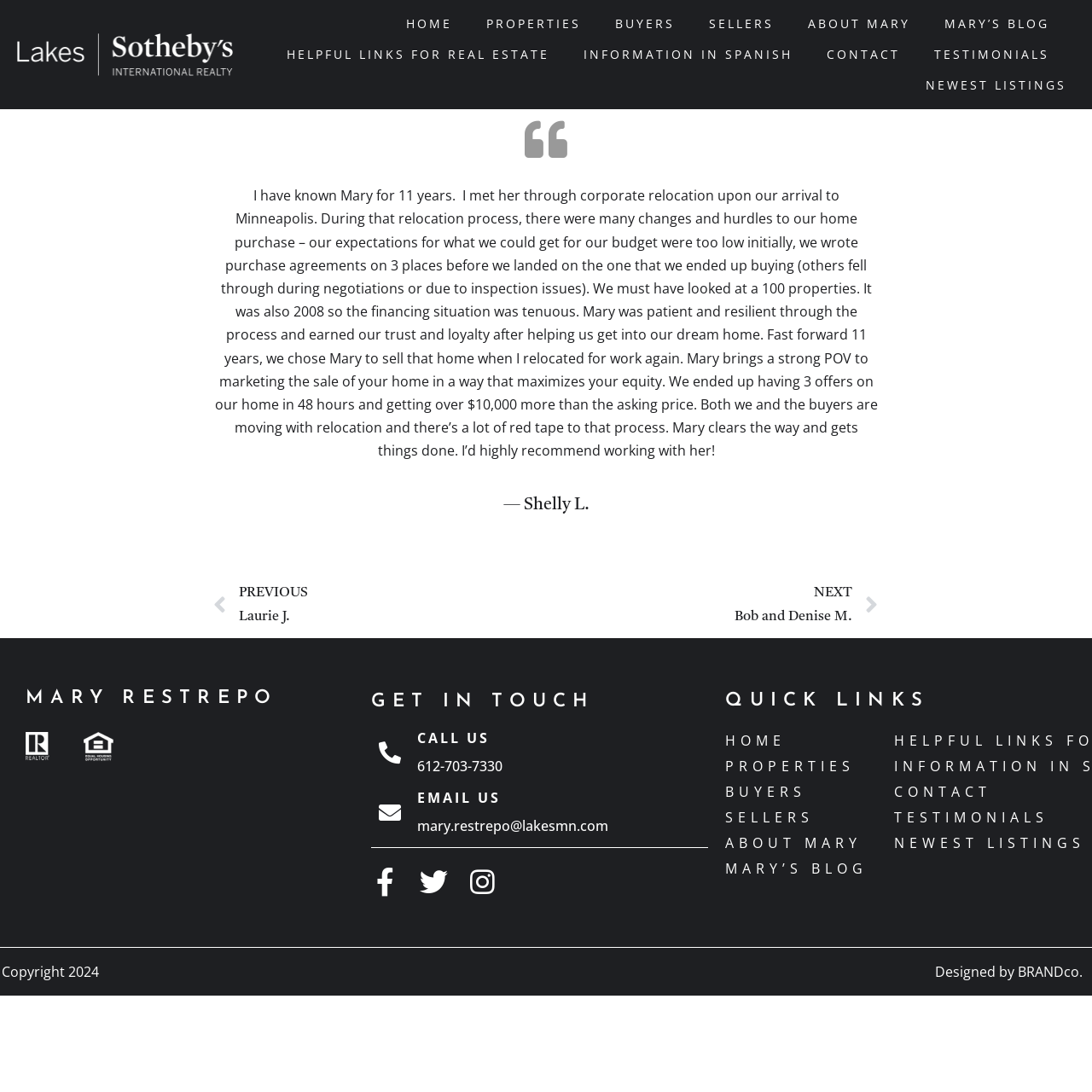Find the bounding box coordinates of the element I should click to carry out the following instruction: "Read about Mary's experience".

[0.196, 0.17, 0.804, 0.421]